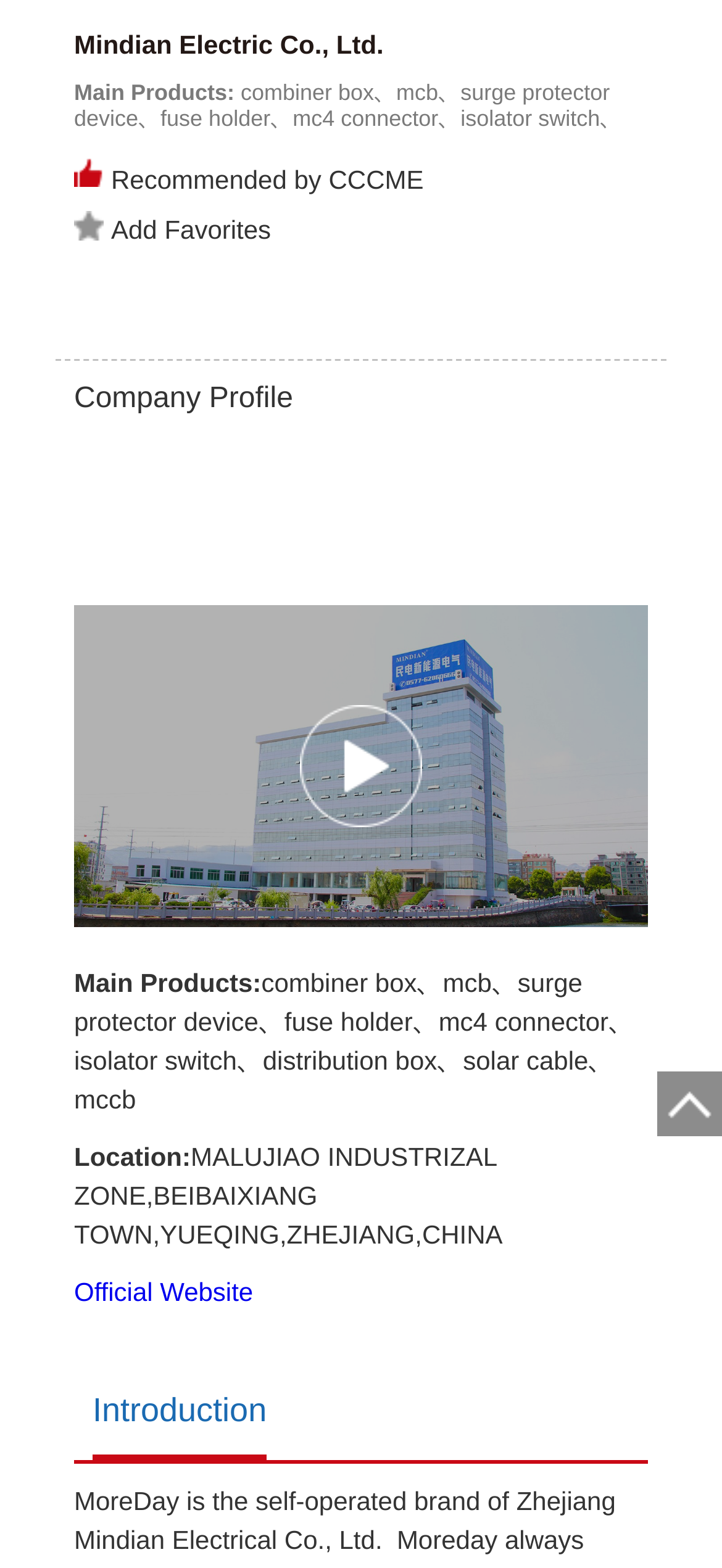Locate the UI element described by Official Website and provide its bounding box coordinates. Use the format (top-left x, top-left y, bottom-right x, bottom-right y) with all values as floating point numbers between 0 and 1.

[0.103, 0.814, 0.351, 0.833]